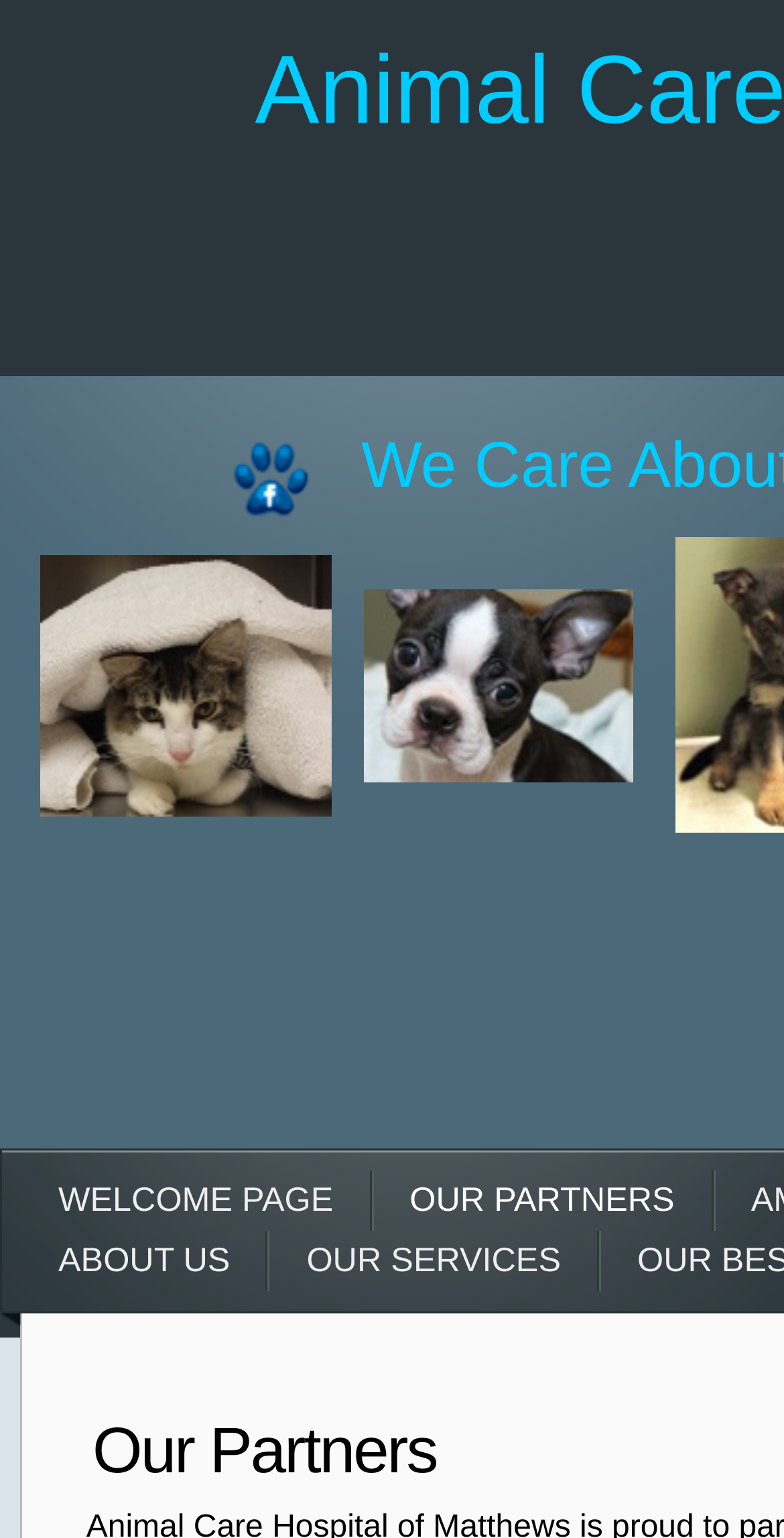Using the webpage screenshot and the element description Welcome Page Start here, determine the bounding box coordinates. Specify the coordinates in the format (top-left x, top-left y, bottom-right x, bottom-right y) with values ranging from 0 to 1.

[0.028, 0.761, 0.474, 0.8]